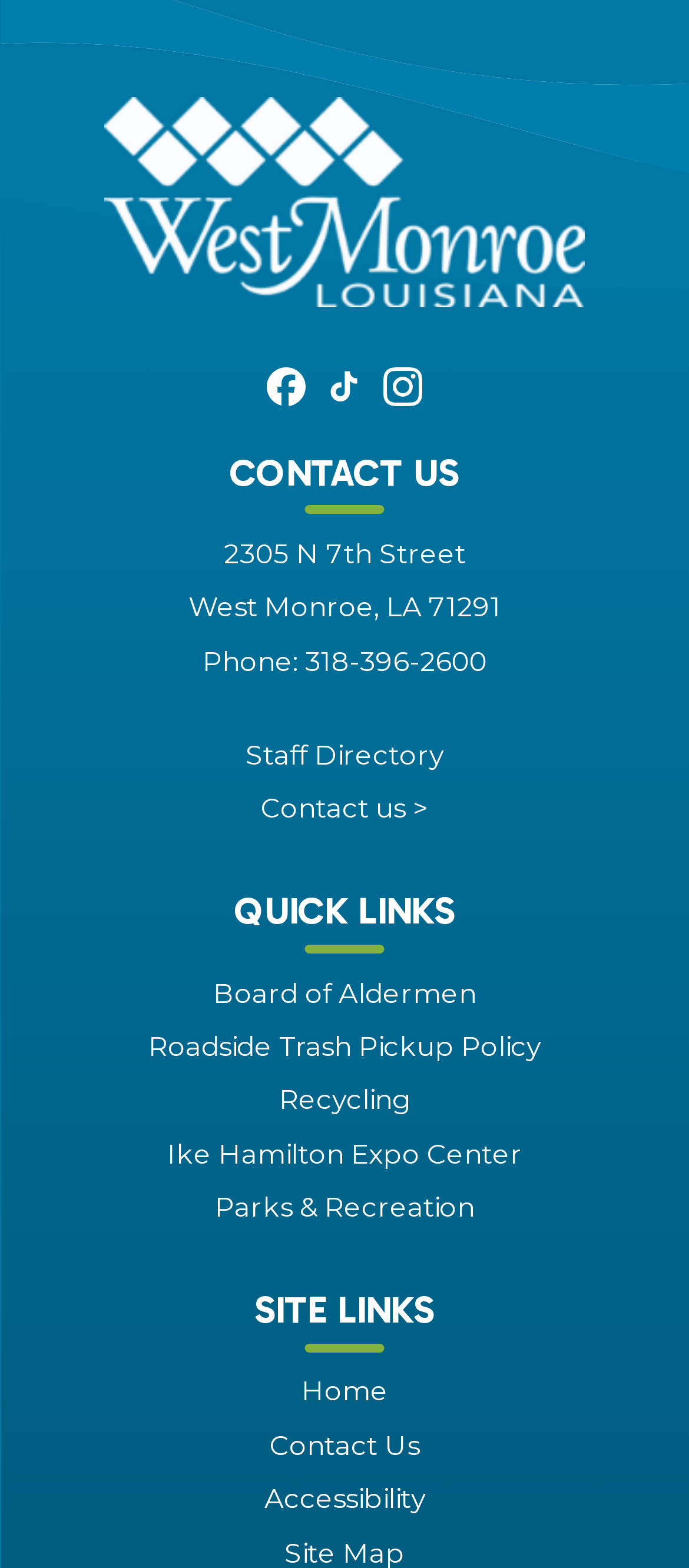Indicate the bounding box coordinates of the element that must be clicked to execute the instruction: "go to Facebook page". The coordinates should be given as four float numbers between 0 and 1, i.e., [left, top, right, bottom].

[0.388, 0.23, 0.445, 0.26]